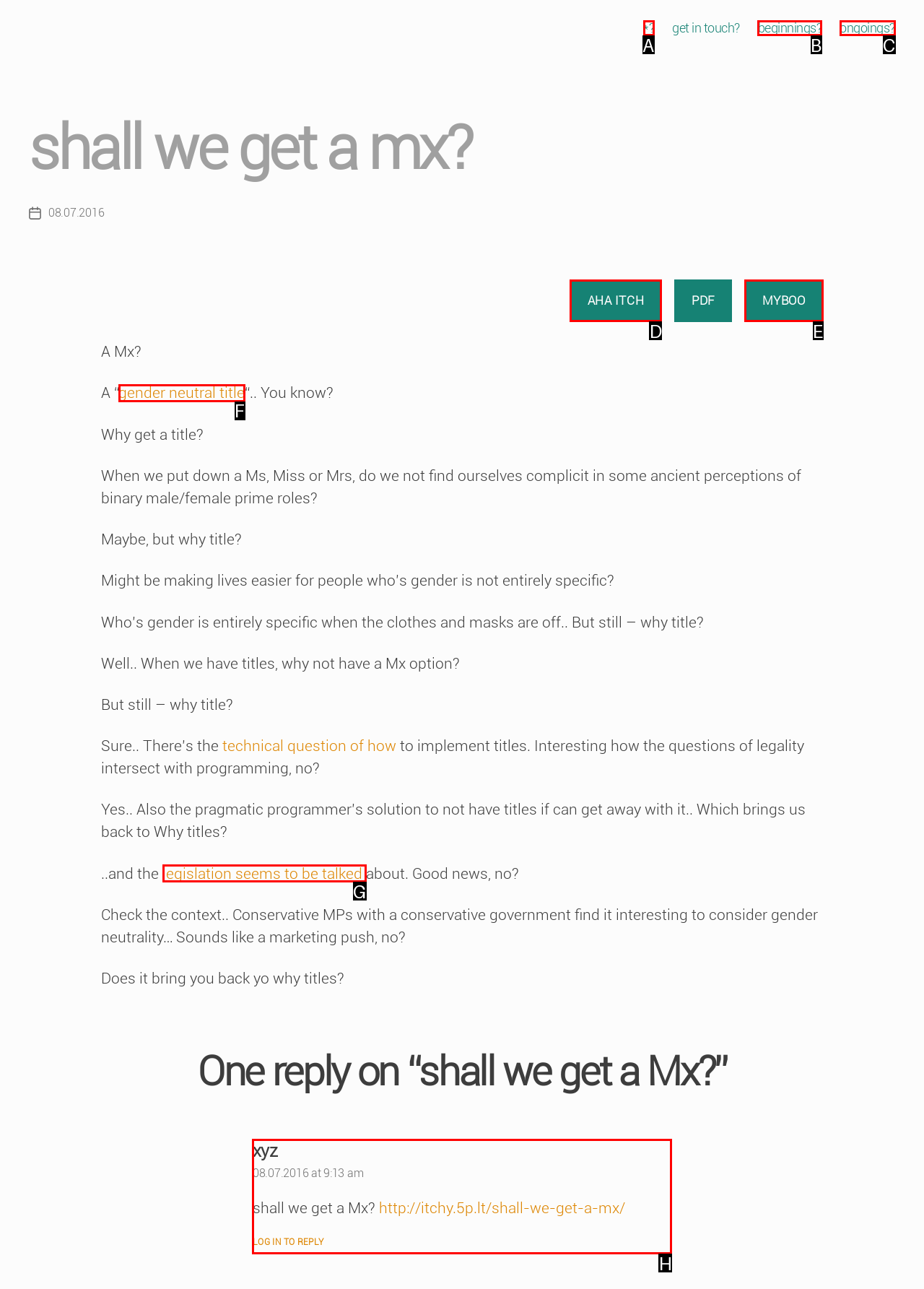Tell me the letter of the correct UI element to click for this instruction: read the article about shall we get a Mx. Answer with the letter only.

H